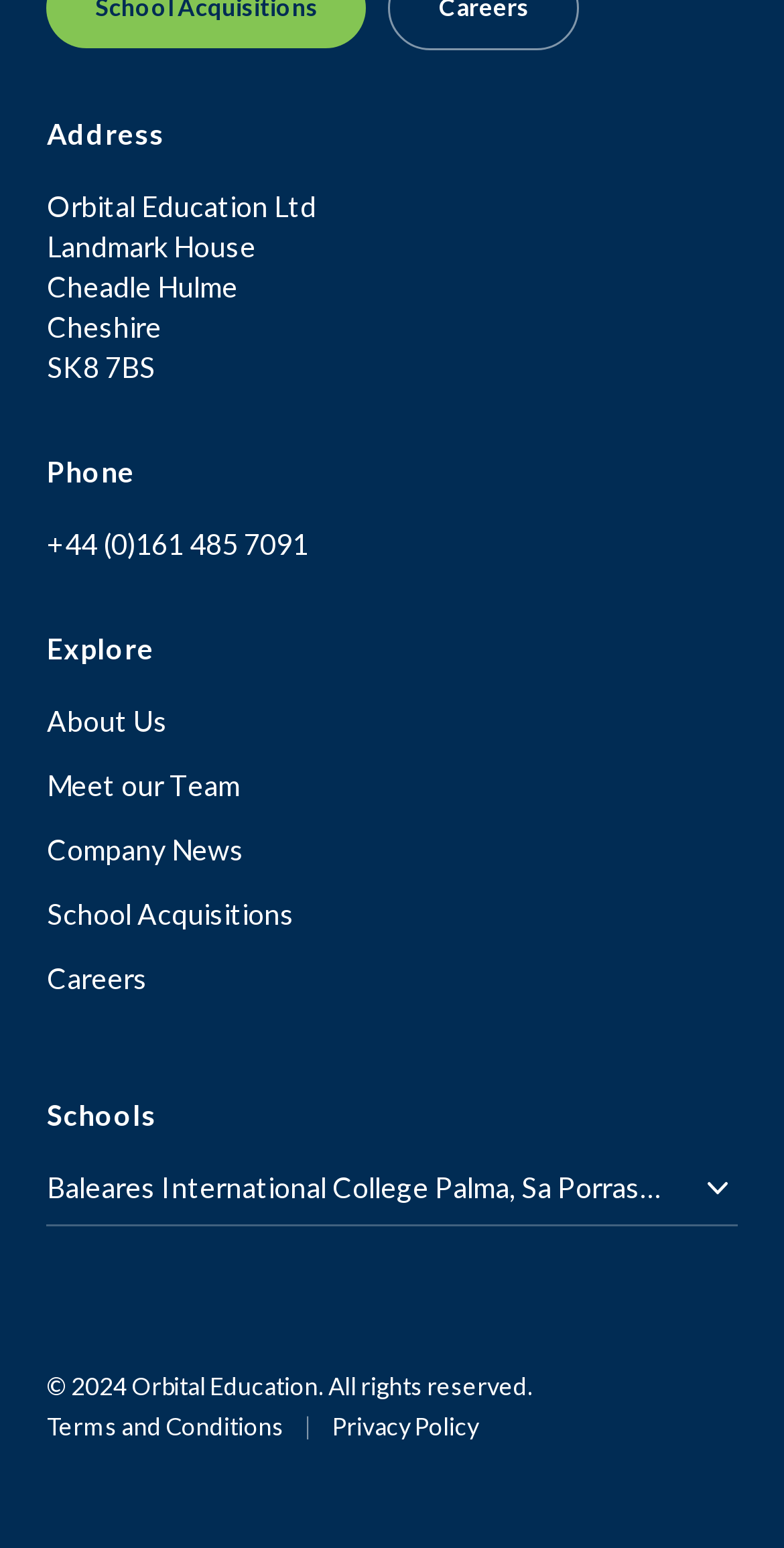Respond with a single word or phrase:
What is the postcode?

SK8 7BS